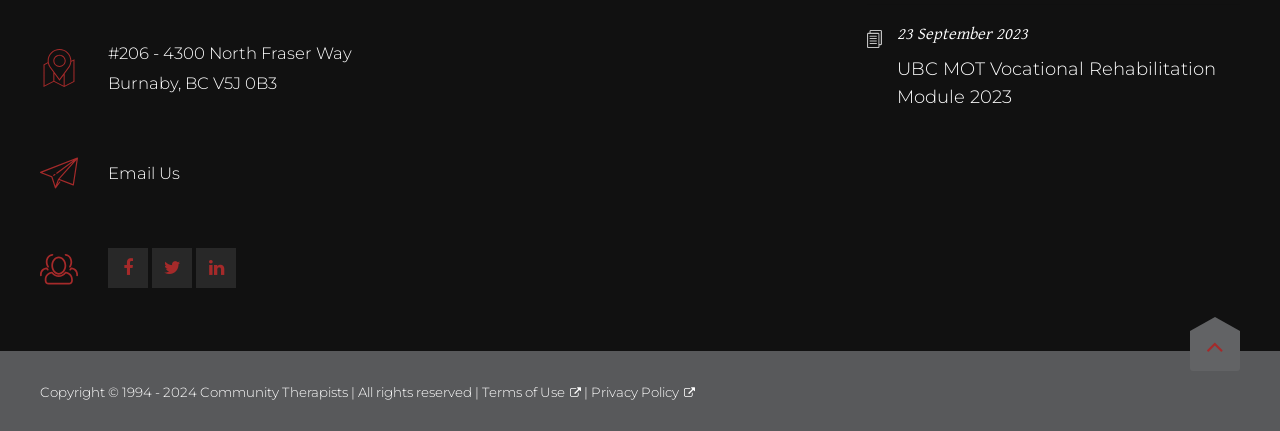Find and specify the bounding box coordinates that correspond to the clickable region for the instruction: "View Terms of Use".

[0.377, 0.89, 0.454, 0.927]